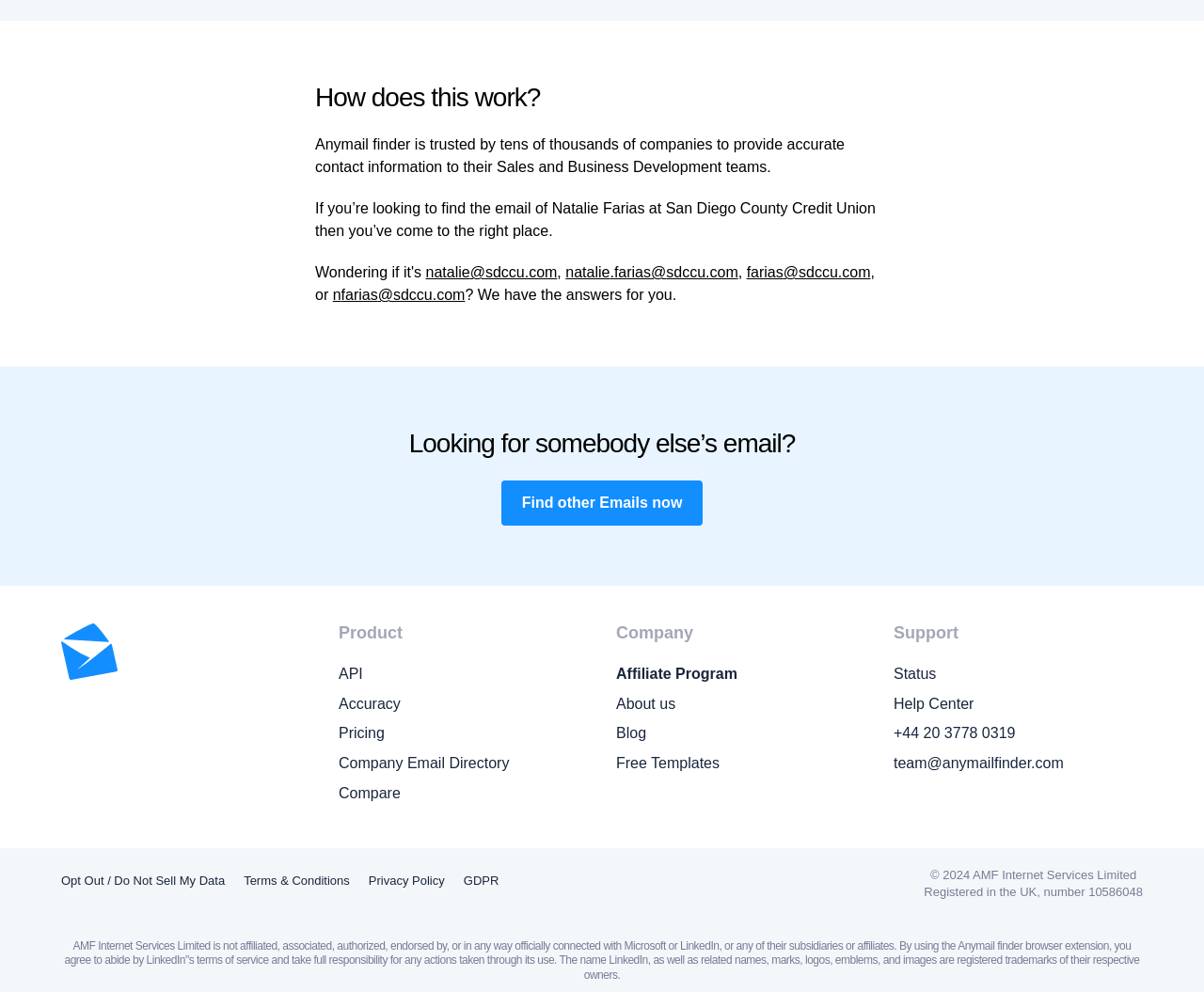Based on the element description: "Compare", identify the UI element and provide its bounding box coordinates. Use four float numbers between 0 and 1, [left, top, right, bottom].

[0.281, 0.787, 0.488, 0.811]